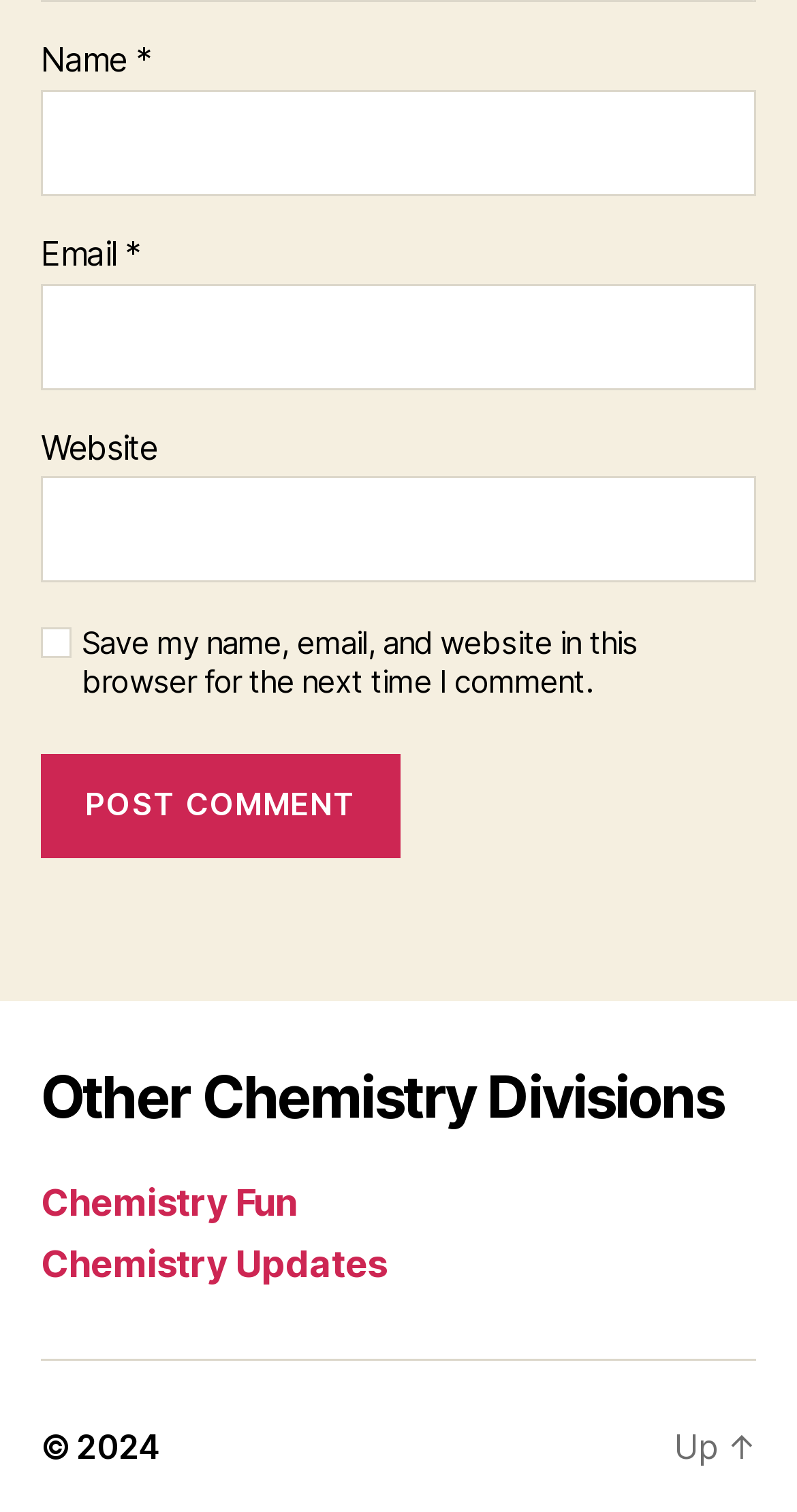Please identify the bounding box coordinates for the region that you need to click to follow this instruction: "Read the 2020 Competitions Suspended article".

None